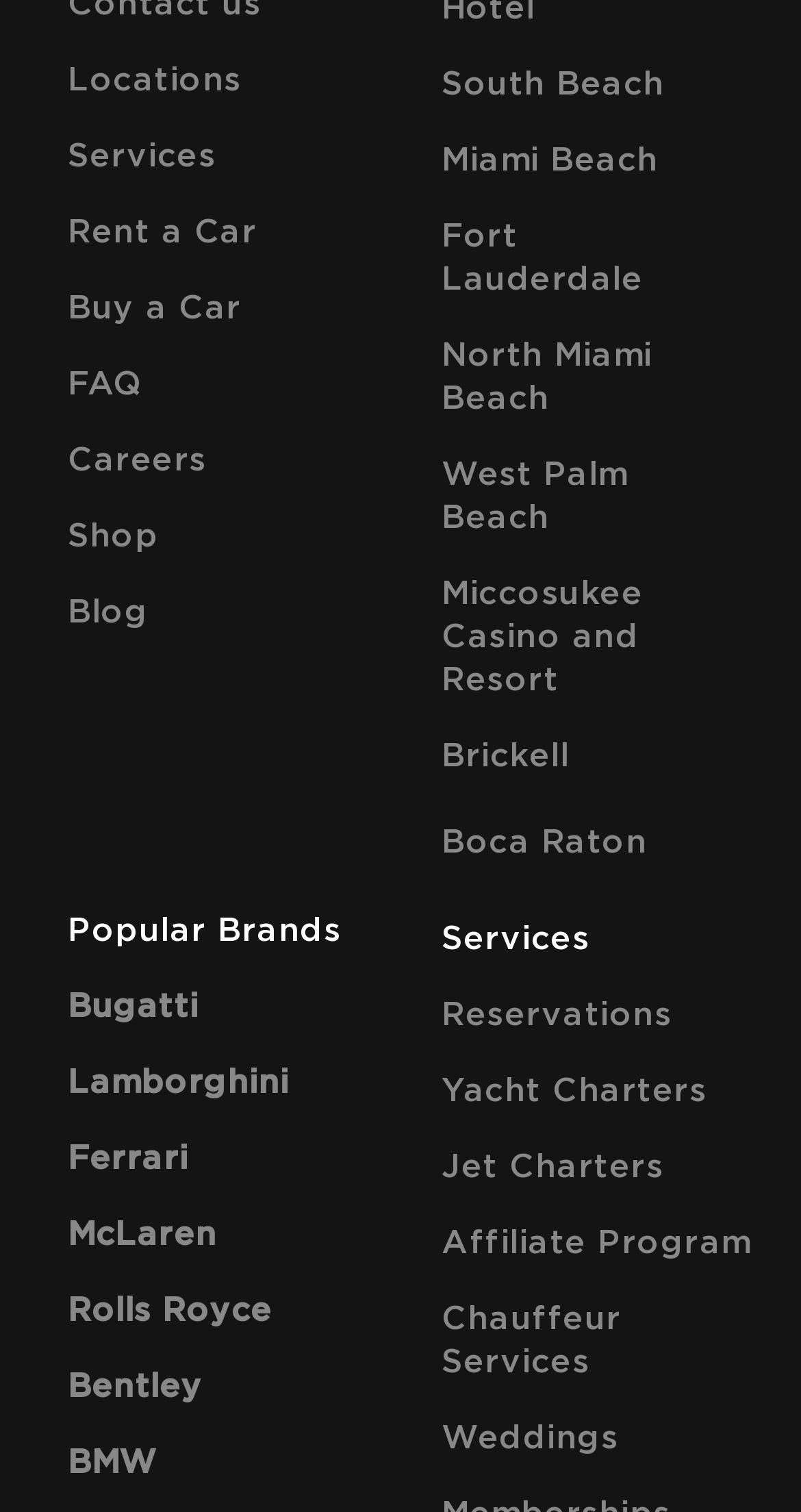Locate the bounding box coordinates of the element's region that should be clicked to carry out the following instruction: "Make a reservation". The coordinates need to be four float numbers between 0 and 1, i.e., [left, top, right, bottom].

[0.551, 0.66, 0.838, 0.682]